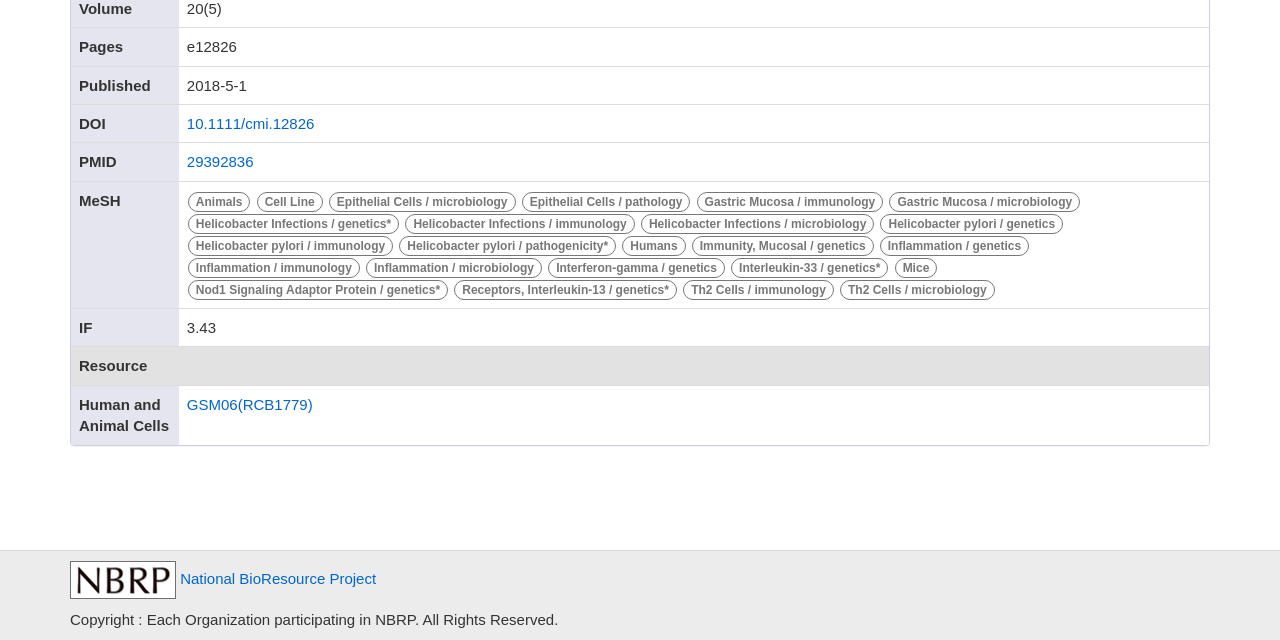Locate the UI element described by Inflammation / genetics and provide its bounding box coordinates. Use the format (top-left x, top-left y, bottom-right x, bottom-right y) with all values as floating point numbers between 0 and 1.

[0.687, 0.369, 0.805, 0.395]